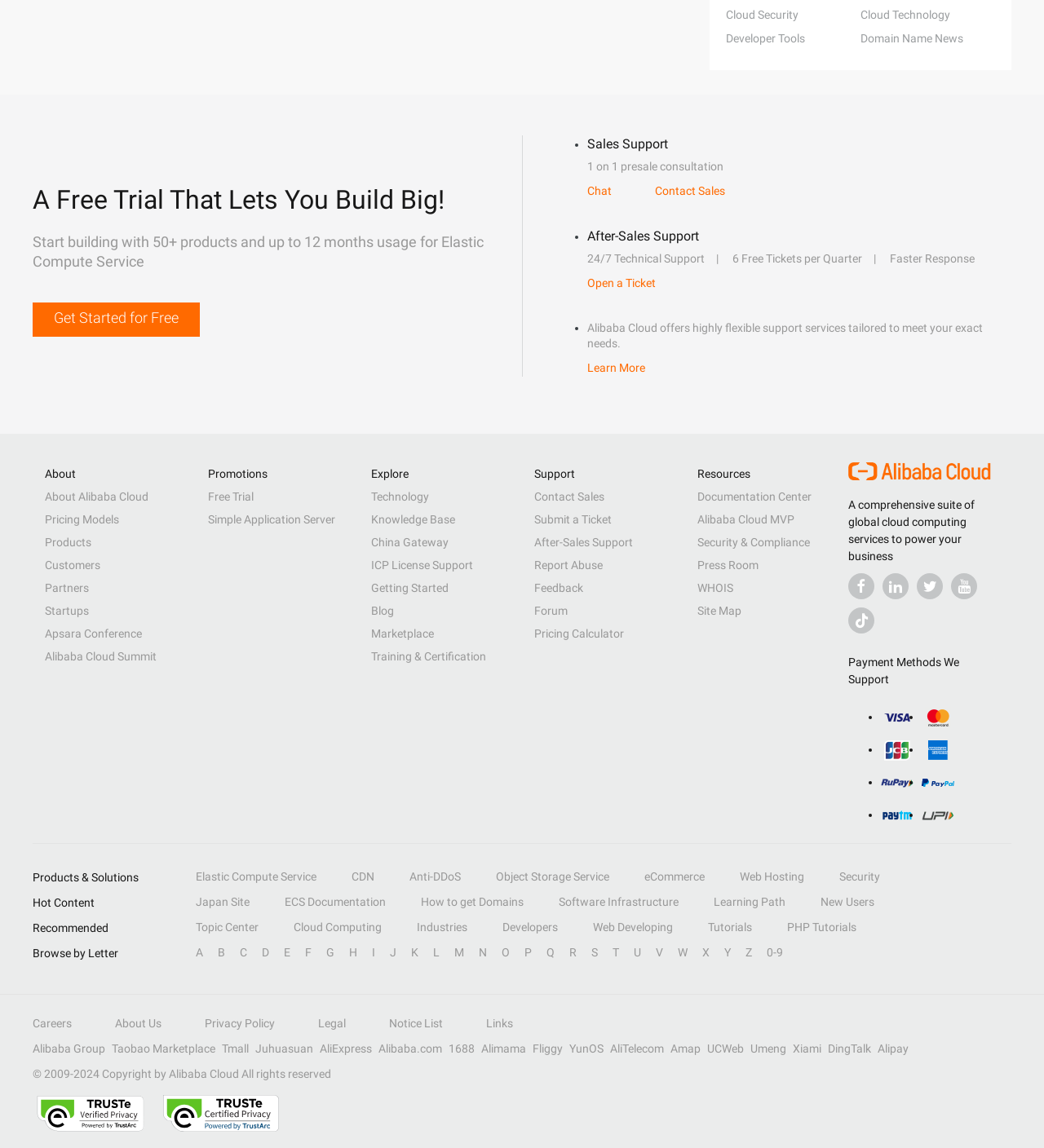Locate the bounding box coordinates of the clickable region to complete the following instruction: "Open a ticket for technical support."

[0.562, 0.241, 0.628, 0.252]